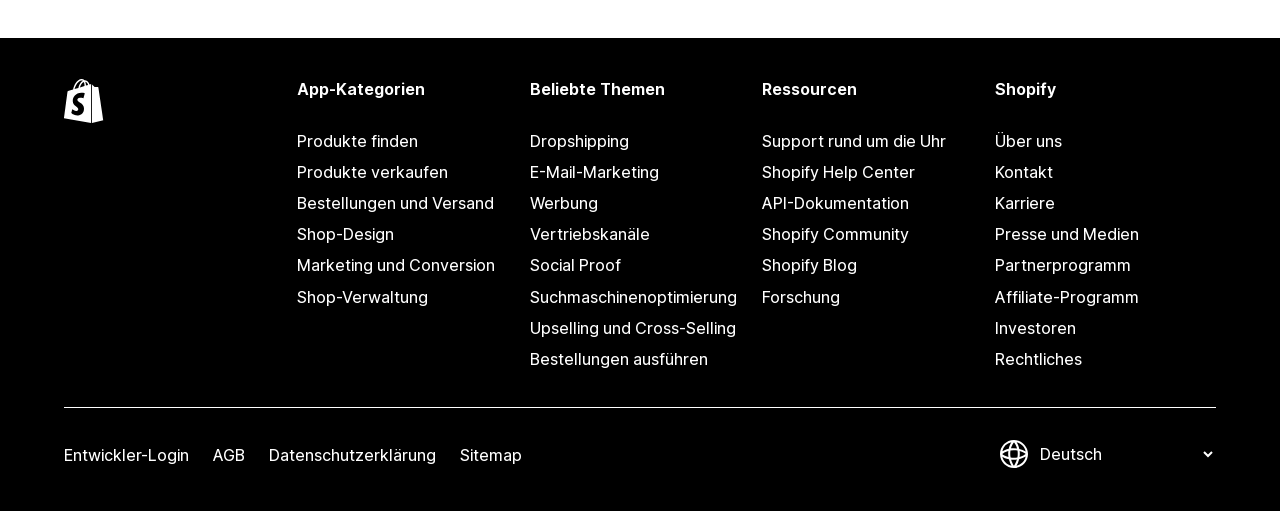Answer with a single word or phrase: 
What is the last link under 'Shopify'?

Rechtliches